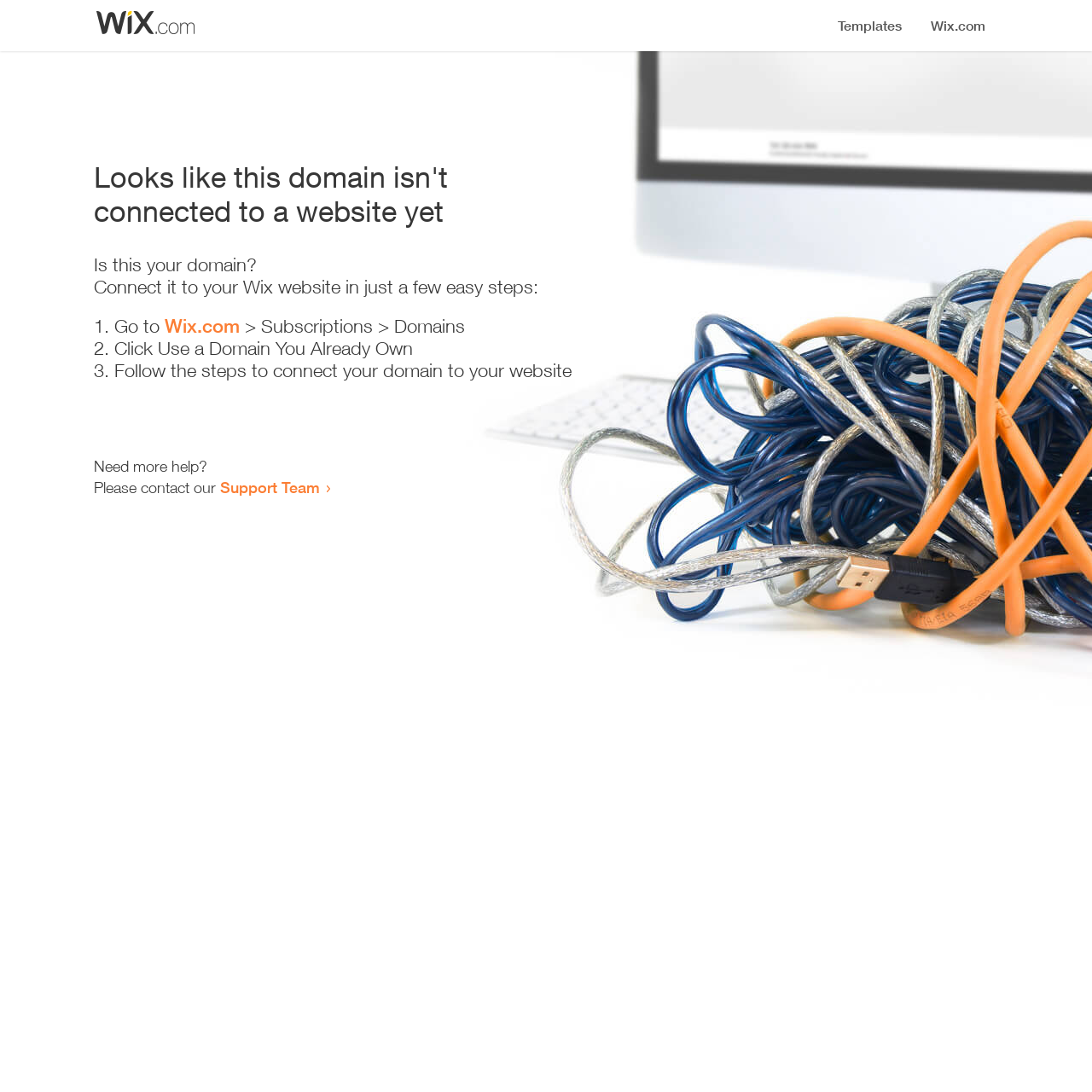What is the purpose of the webpage?
Provide a fully detailed and comprehensive answer to the question.

The webpage provides instructions and guidance on how to connect a domain to a website, indicating that the purpose of the webpage is to facilitate this process.